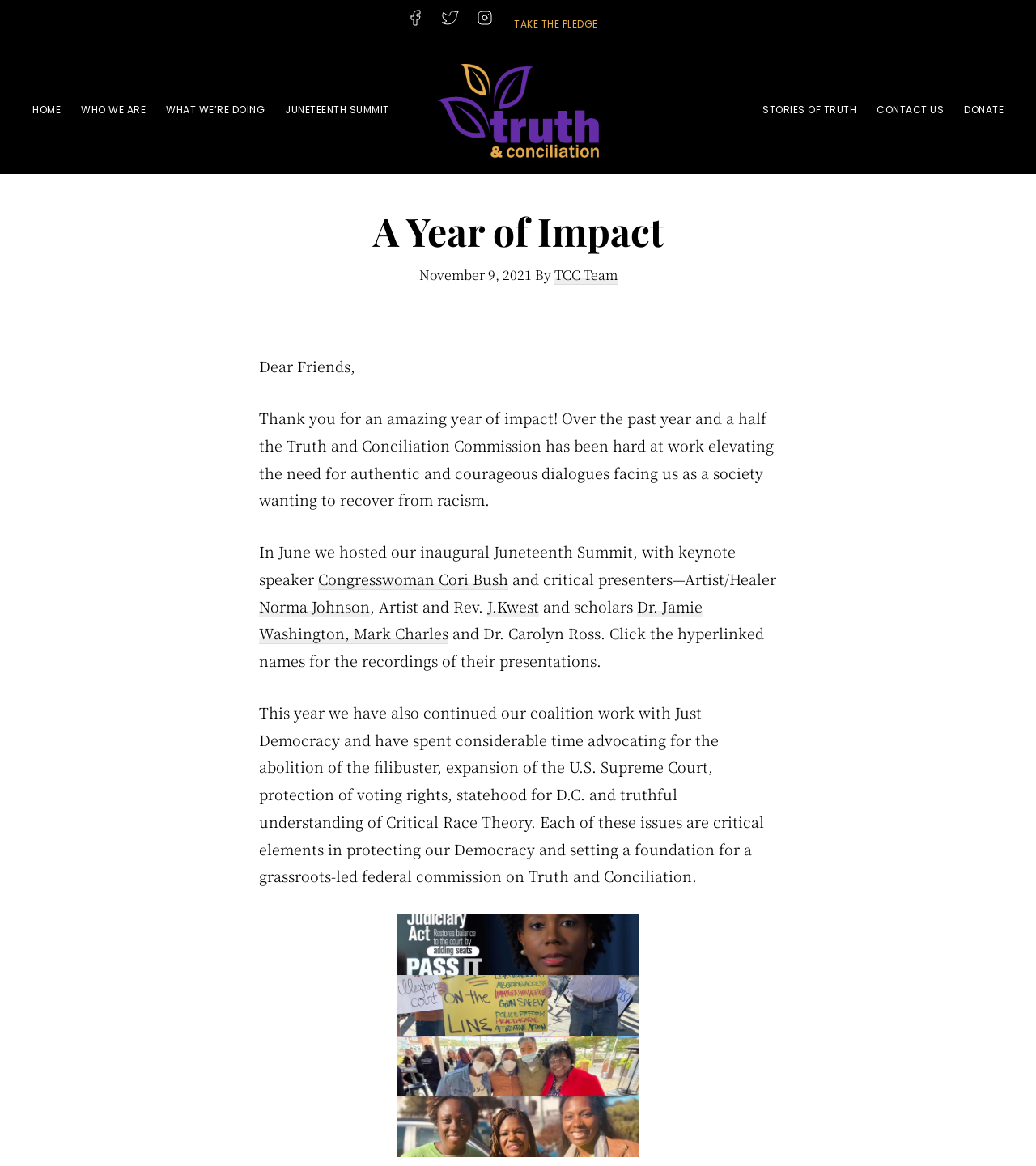Use one word or a short phrase to answer the question provided: 
What can be done on the website?

Take the pledge